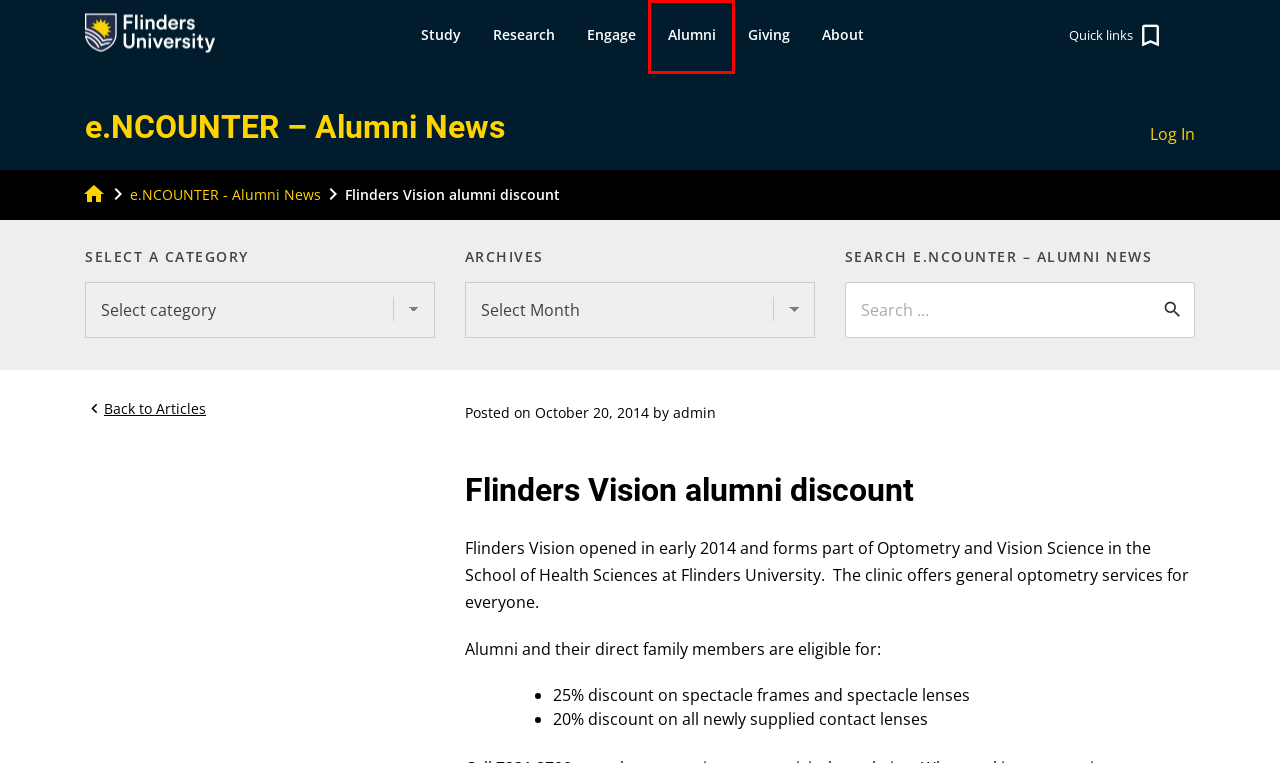You are looking at a webpage screenshot with a red bounding box around an element. Pick the description that best matches the new webpage after interacting with the element in the red bounding box. The possible descriptions are:
A. e.NCOUNTER - Alumni News - Just another Flinders University Blogs site
B. Home – Blogs at Flinders University
C. About - Flinders University
D. Engage - Flinders University
E. Study at Flinders in 2024 - Flinders University
F. Giving to Flinders - Flinders University
G. admin, Author at e.NCOUNTER - Alumni News
H. Alumni - Flinders University

H